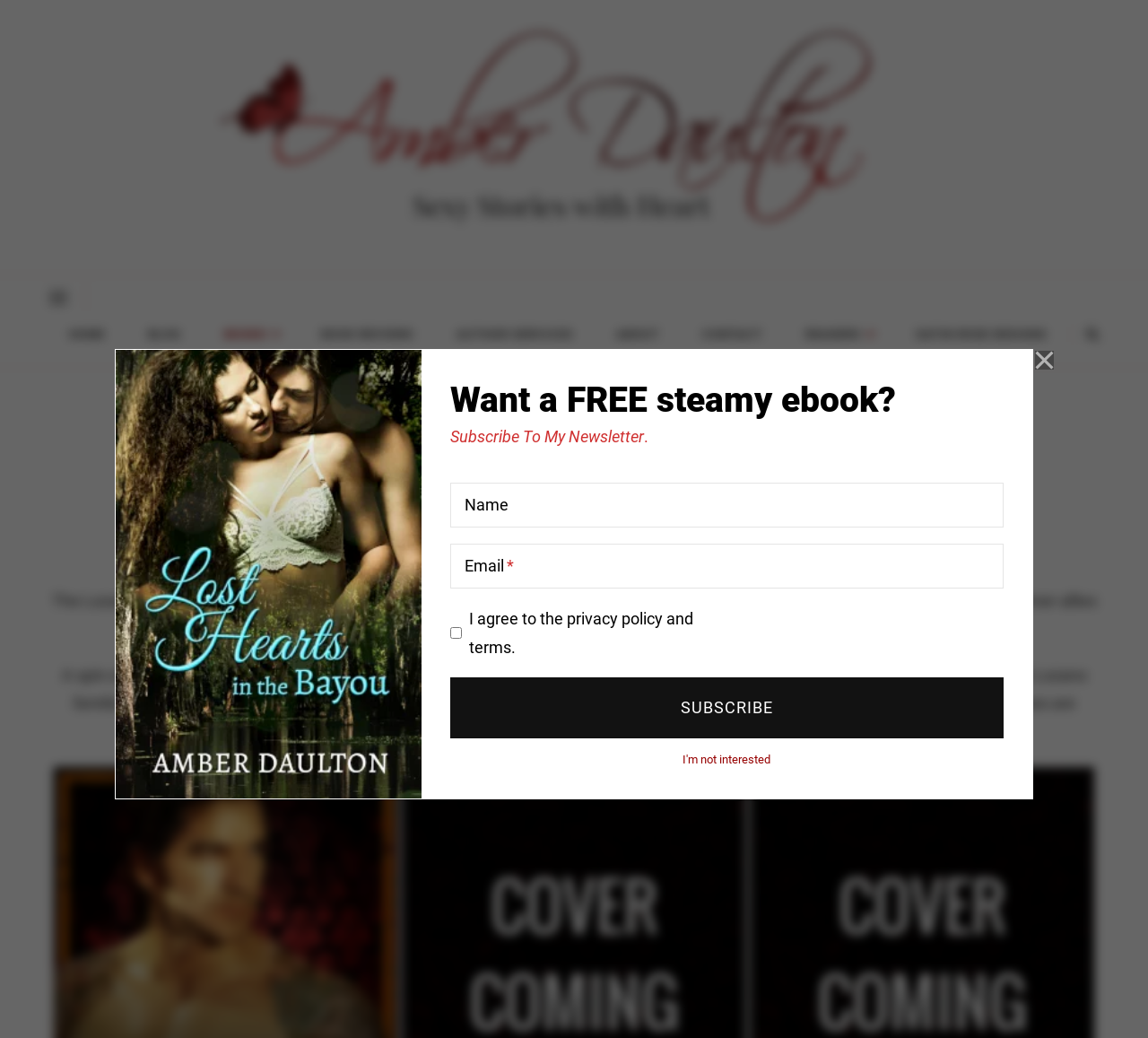Provide a thorough and detailed response to the question by examining the image: 
What is the purpose of the textbox 'Name'?

I found the textbox 'Name' next to the 'Email' textbox and a 'Subscribe' button, which suggests that it is used to input one's name when subscribing to a newsletter.